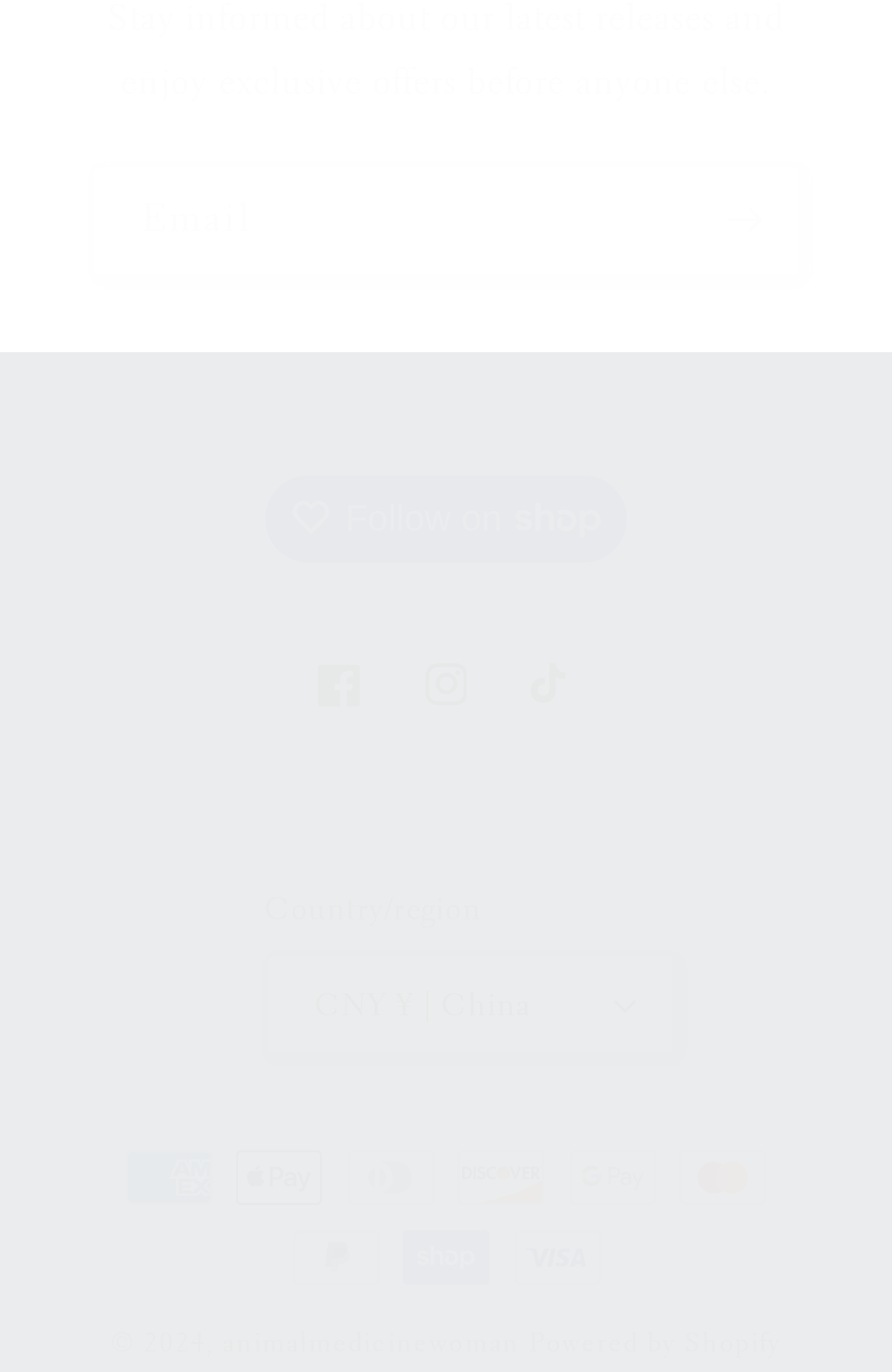Provide your answer to the question using just one word or phrase: What is the purpose of the 'Subscribe' button?

To receive updates